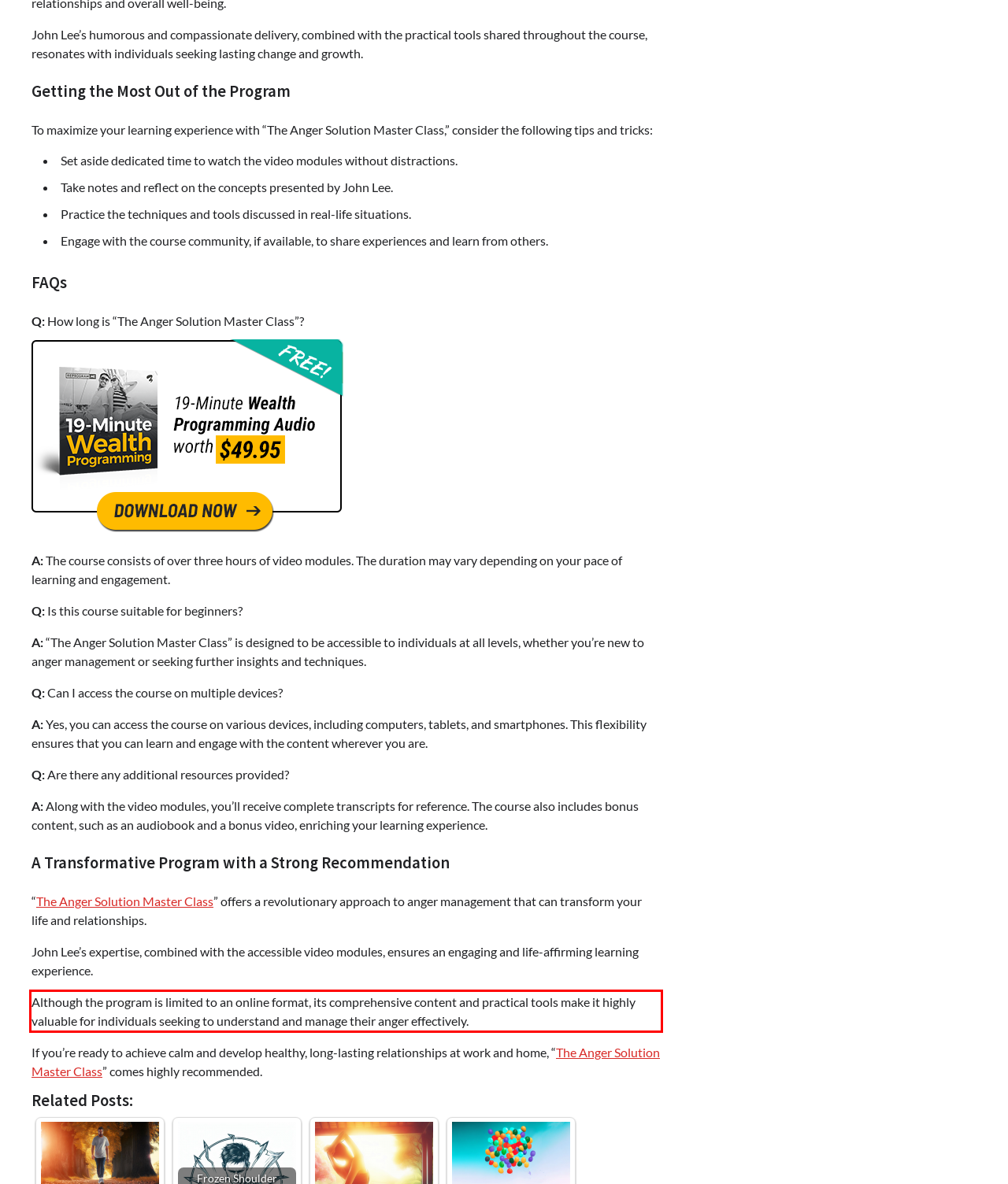Observe the screenshot of the webpage, locate the red bounding box, and extract the text content within it.

Although the program is limited to an online format, its comprehensive content and practical tools make it highly valuable for individuals seeking to understand and manage their anger effectively.